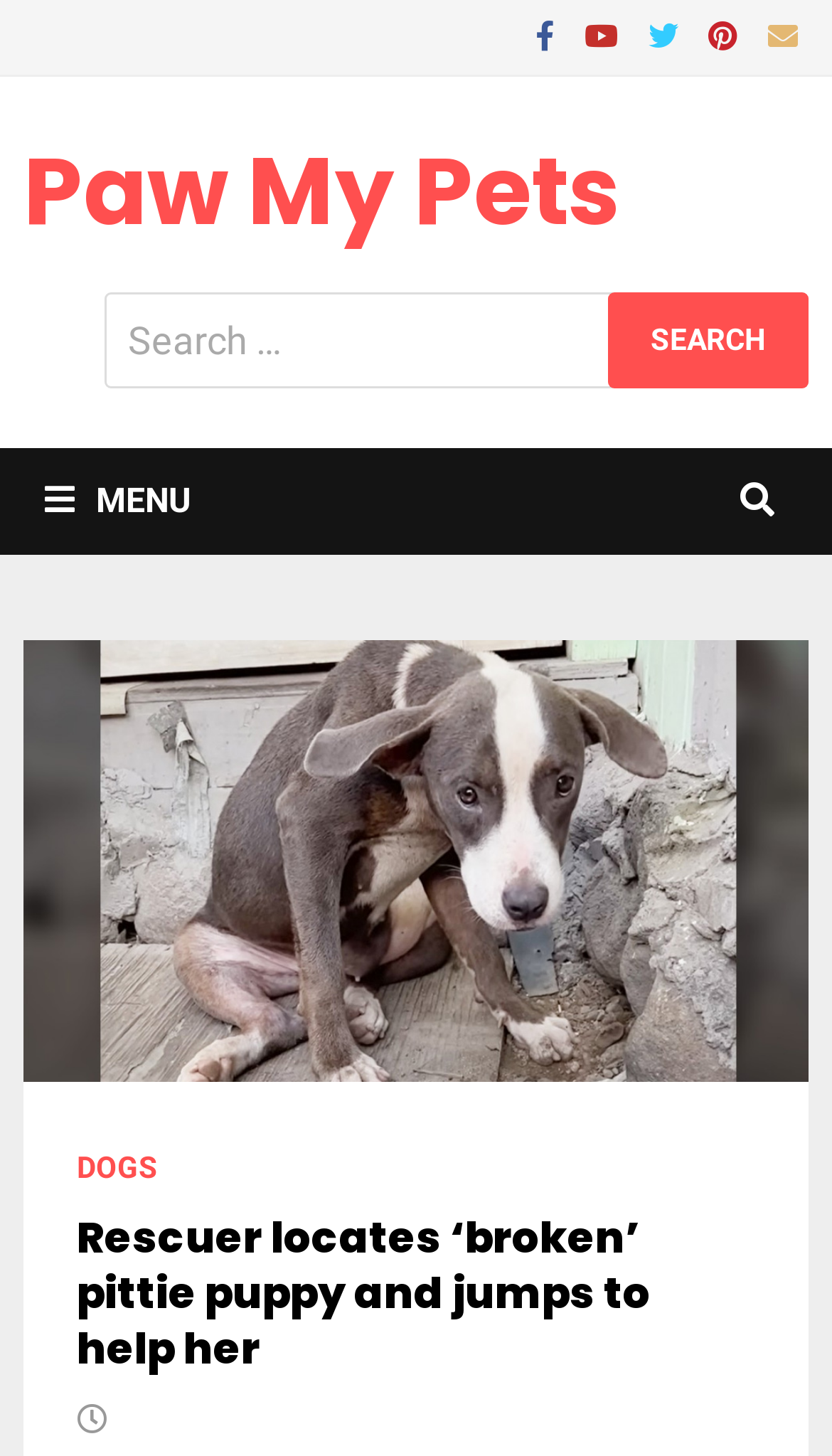Please determine the bounding box coordinates for the element with the description: "parent_node: Search for: value="Search"".

[0.73, 0.2, 0.971, 0.266]